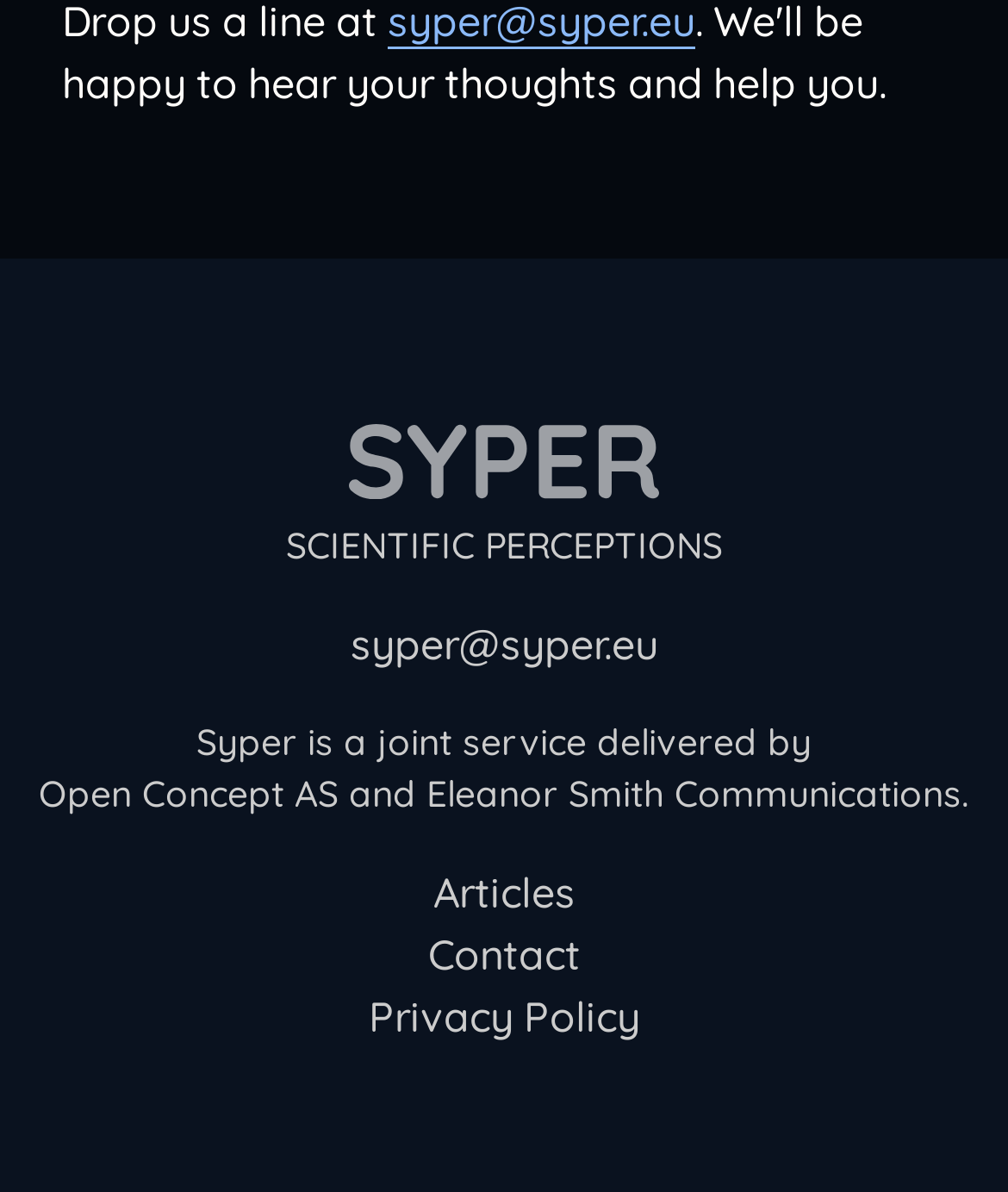Please provide a one-word or short phrase answer to the question:
How many links are present in the webpage?

6